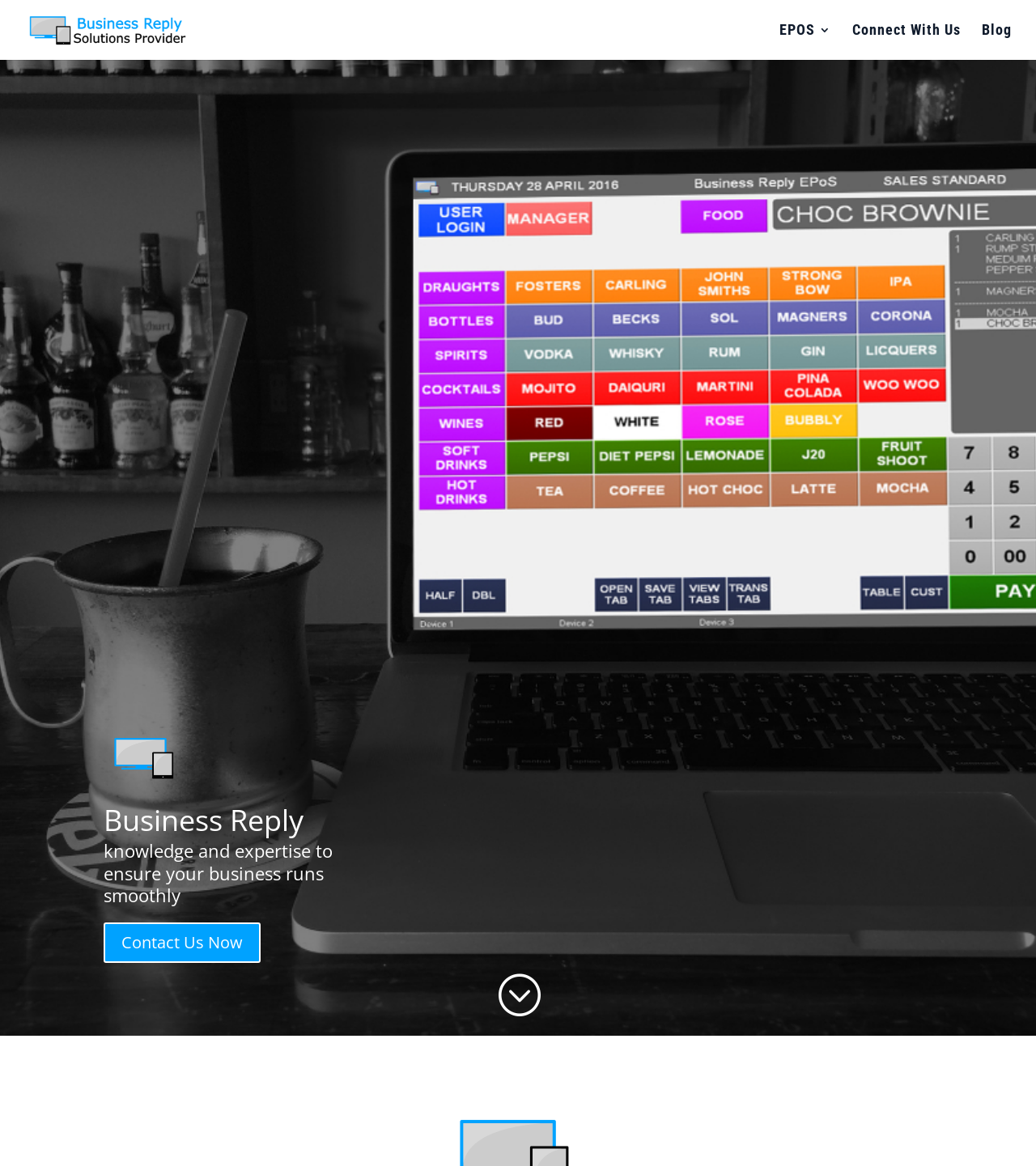Generate a thorough explanation of the webpage's elements.

The webpage is about Business Reply Solutions Provider, a company that offers solutions for Retail, Hospitality, and business technology. At the top left of the page, there is a logo image and a link with the text "Business Reply". 

On the top right side, there are three links: "EPOS 3", "Connect With Us", and "Blog", which are positioned in a horizontal line. 

Below the logo, there is a heading with the text "Business Reply" and a paragraph of text that summarizes the company's mission, stating that they provide knowledge and expertise to ensure businesses run smoothly. 

Underneath the paragraph, there is a call-to-action link "Contact Us Now 5". Additionally, there is a semicolon link located at the bottom center of the page, but its purpose is unclear.